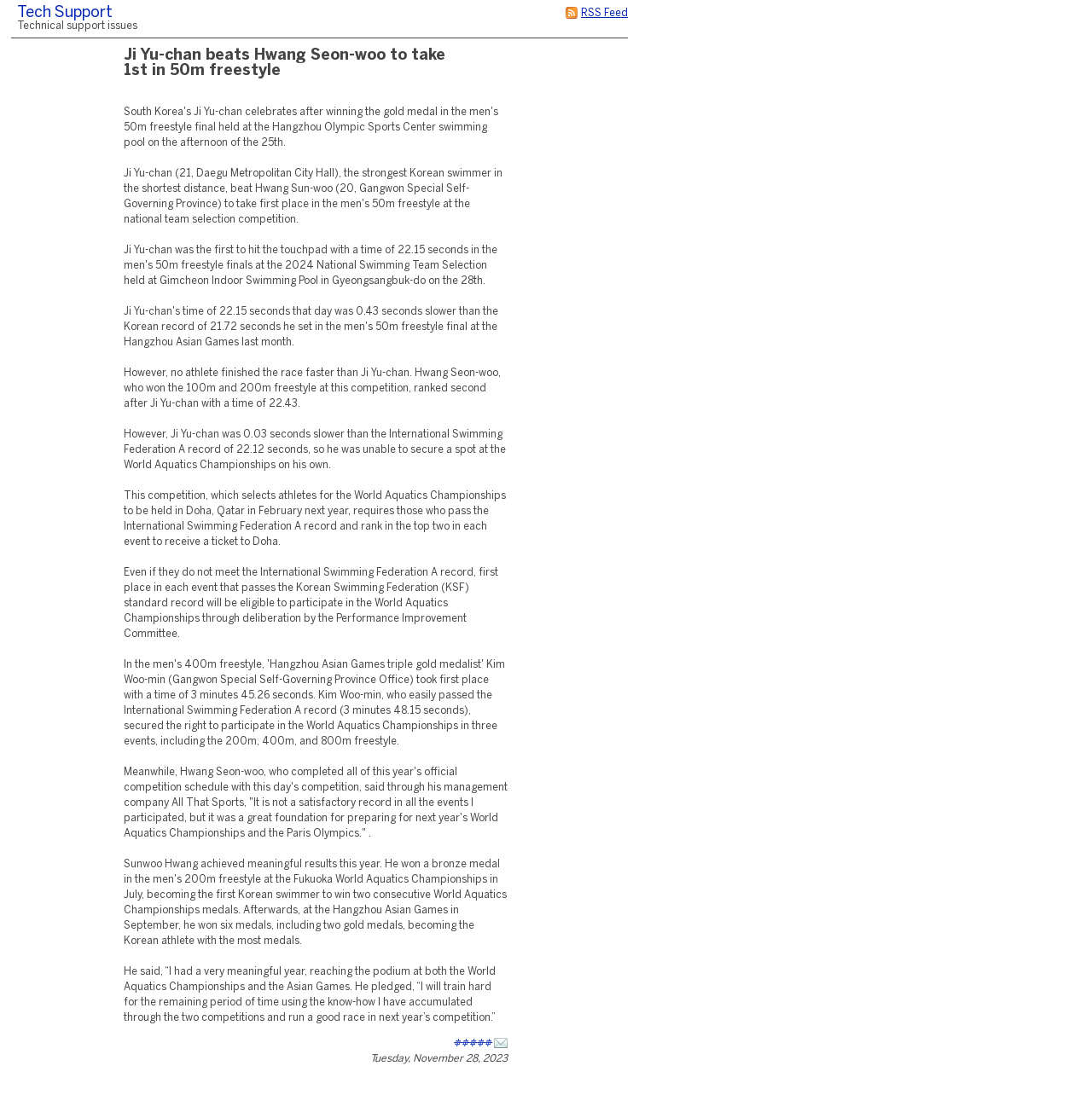What is the time of Ji Yu-chan in the 50m freestyle?
Please describe in detail the information shown in the image to answer the question.

Although the webpage provides information about Hwang Seon-woo's time of 22.43 seconds, it does not mention Ji Yu-chan's time in the 50m freestyle event.